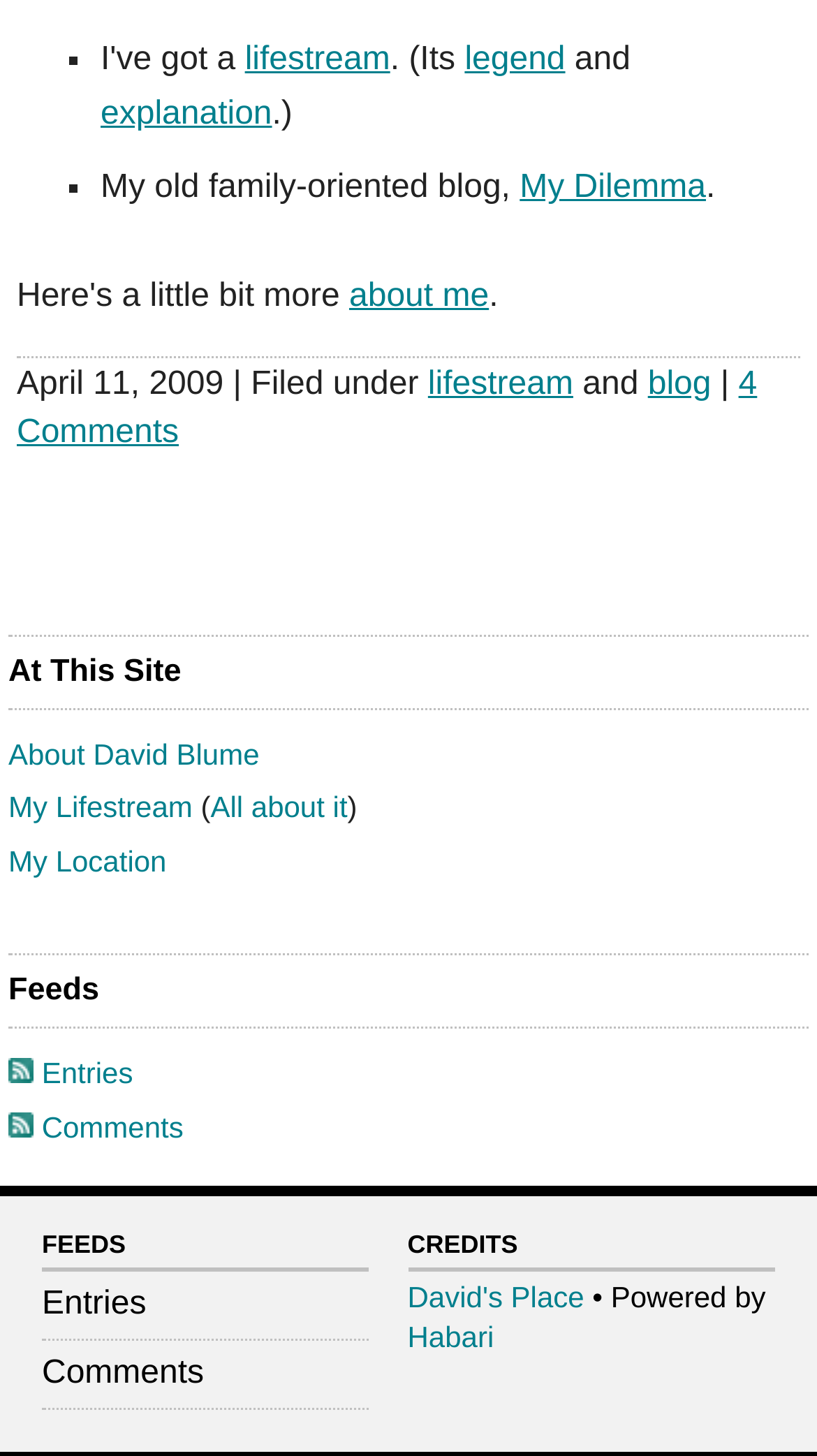Provide the bounding box coordinates of the HTML element described as: "lifestream". The bounding box coordinates should be four float numbers between 0 and 1, i.e., [left, top, right, bottom].

[0.3, 0.029, 0.478, 0.054]